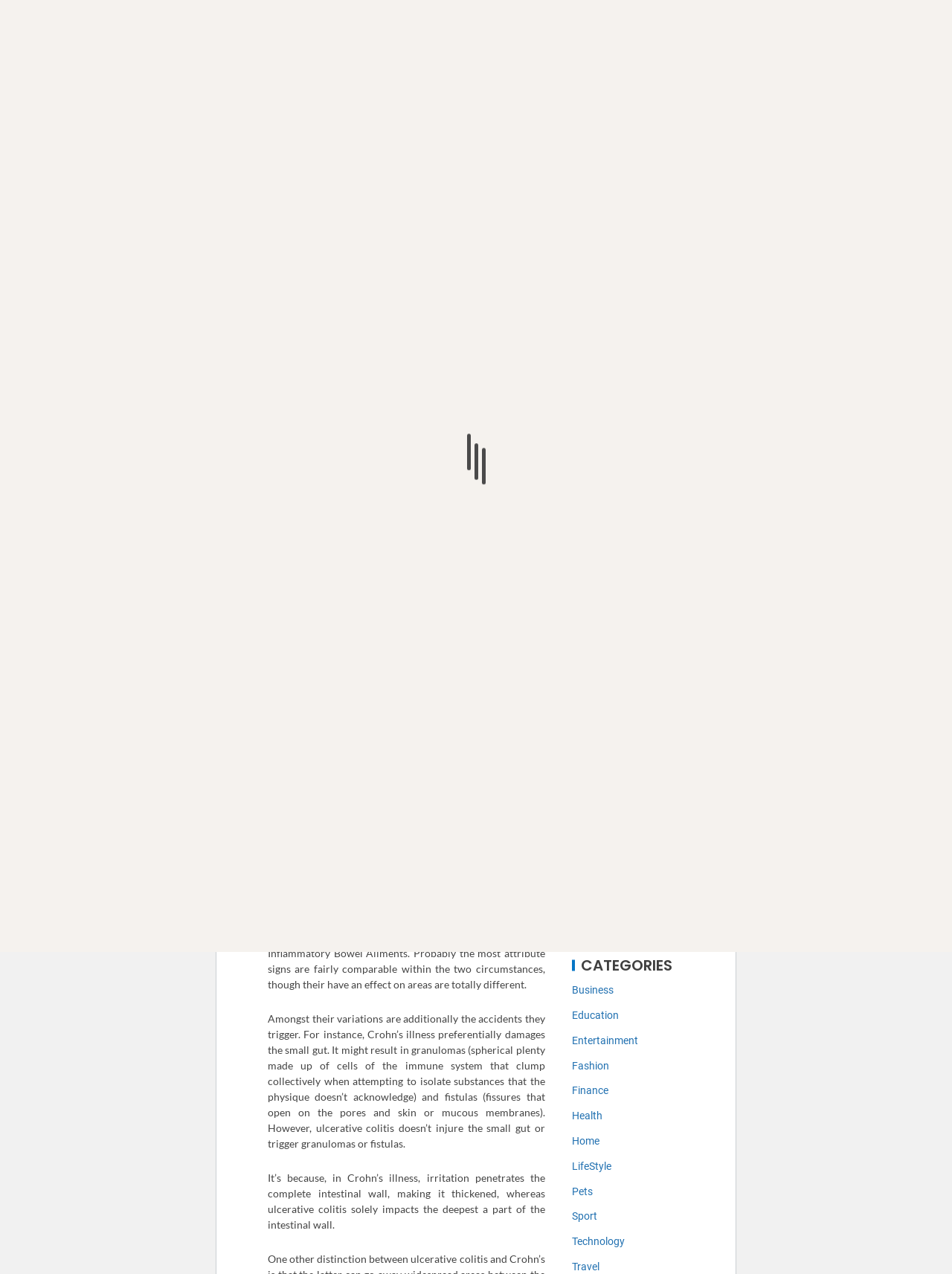Find the bounding box coordinates of the clickable element required to execute the following instruction: "View CCA Skidaway Annual Campaign". Provide the coordinates as four float numbers between 0 and 1, i.e., [left, top, right, bottom].

None